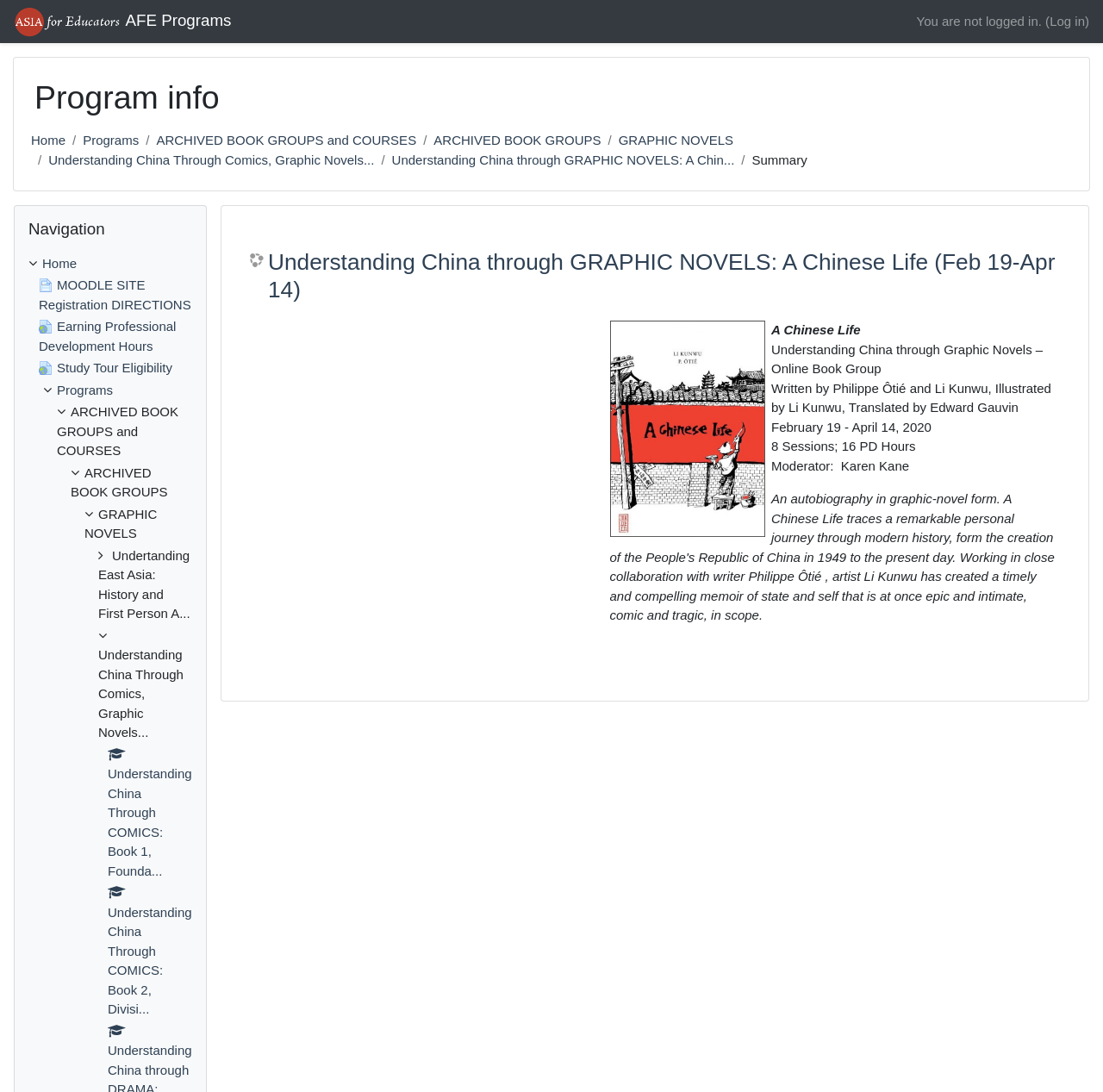Locate the bounding box coordinates of the element to click to perform the following action: 'Click on Log in'. The coordinates should be given as four float values between 0 and 1, in the form of [left, top, right, bottom].

[0.952, 0.013, 0.984, 0.026]